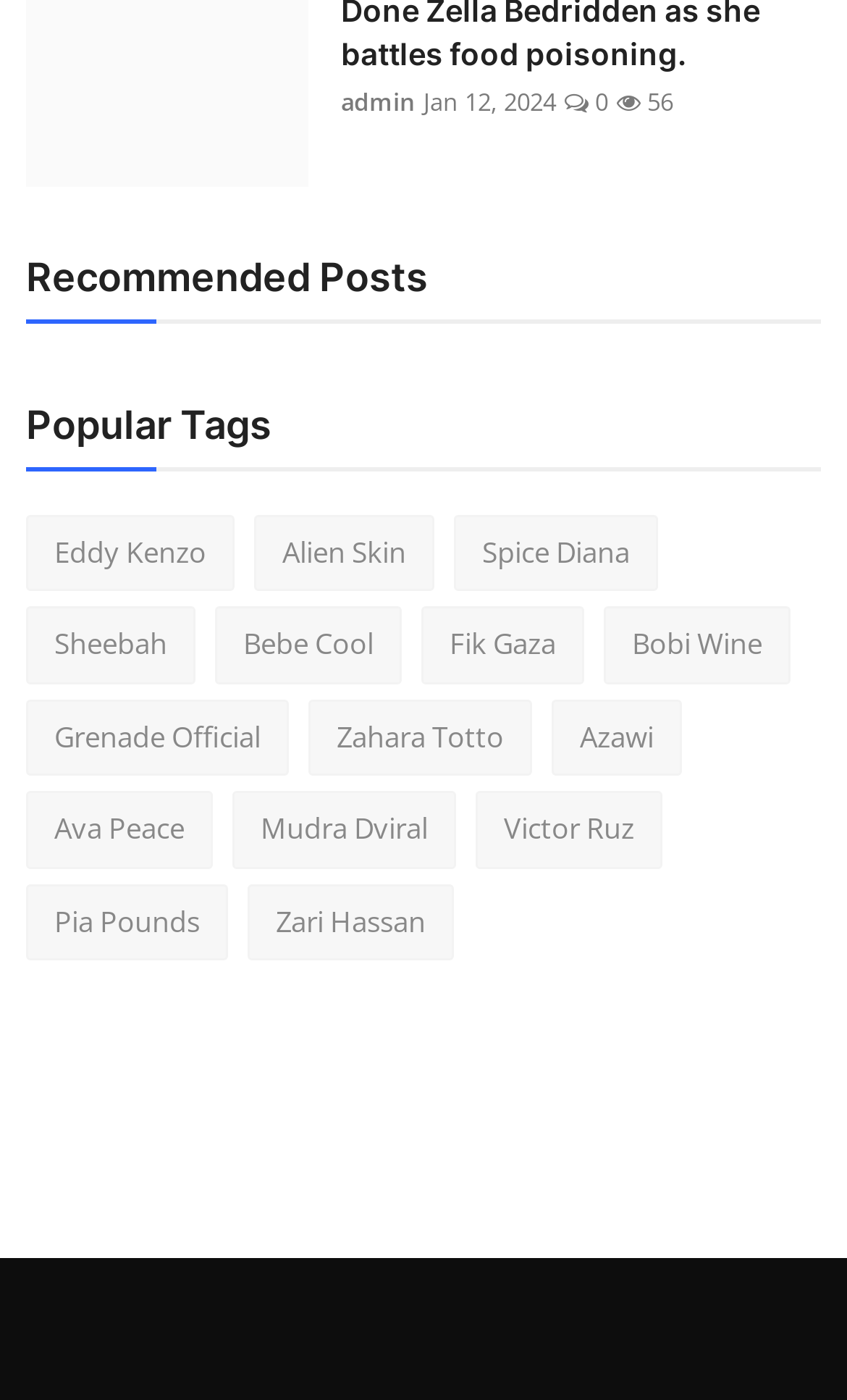Identify the bounding box coordinates necessary to click and complete the given instruction: "explore Popular Tags".

[0.031, 0.285, 0.969, 0.323]